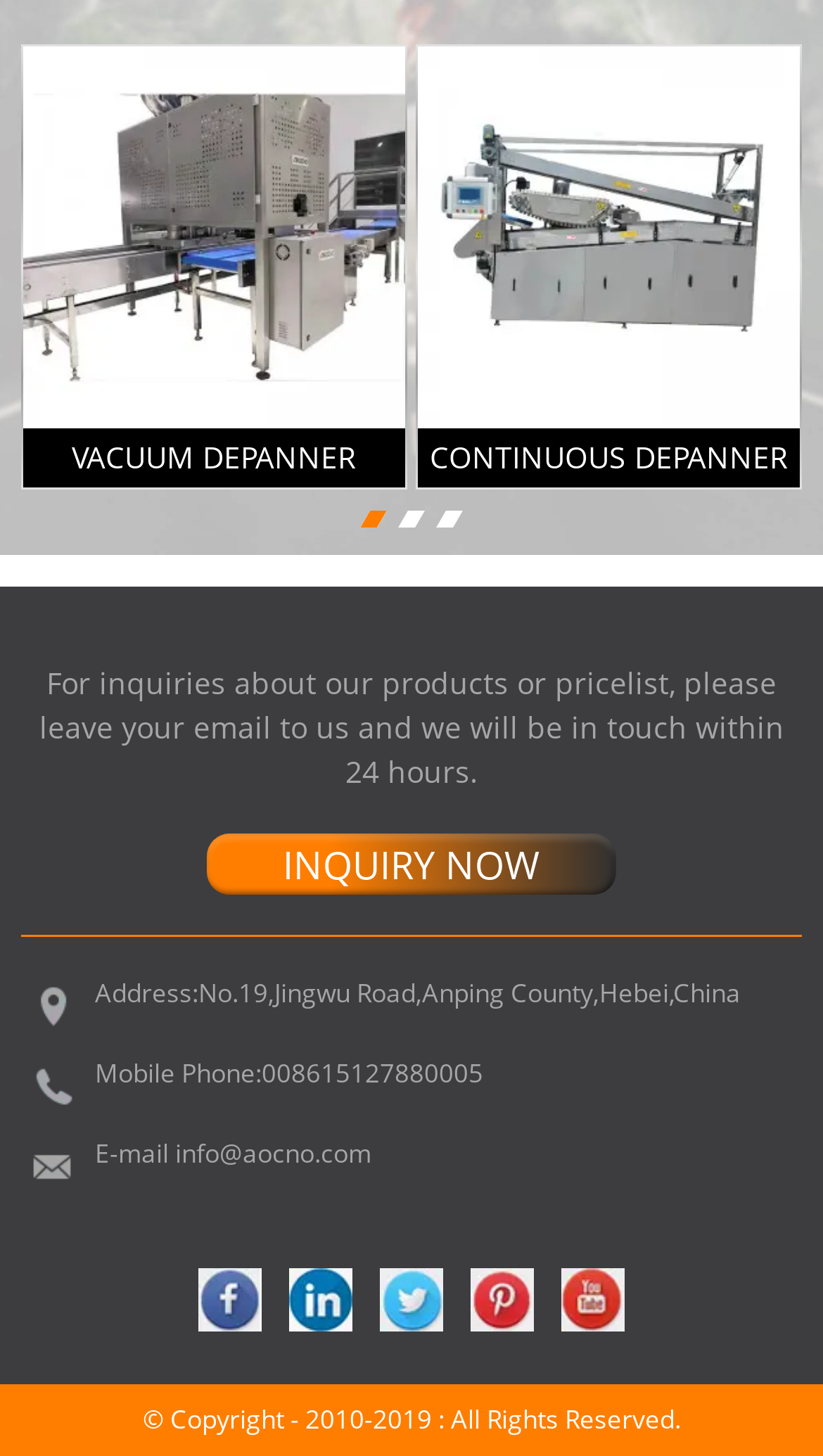What social media platforms are linked on the webpage?
Answer the question with a single word or phrase by looking at the picture.

Facebook, LinkedIn, Twitter, Pinterest, YouTube